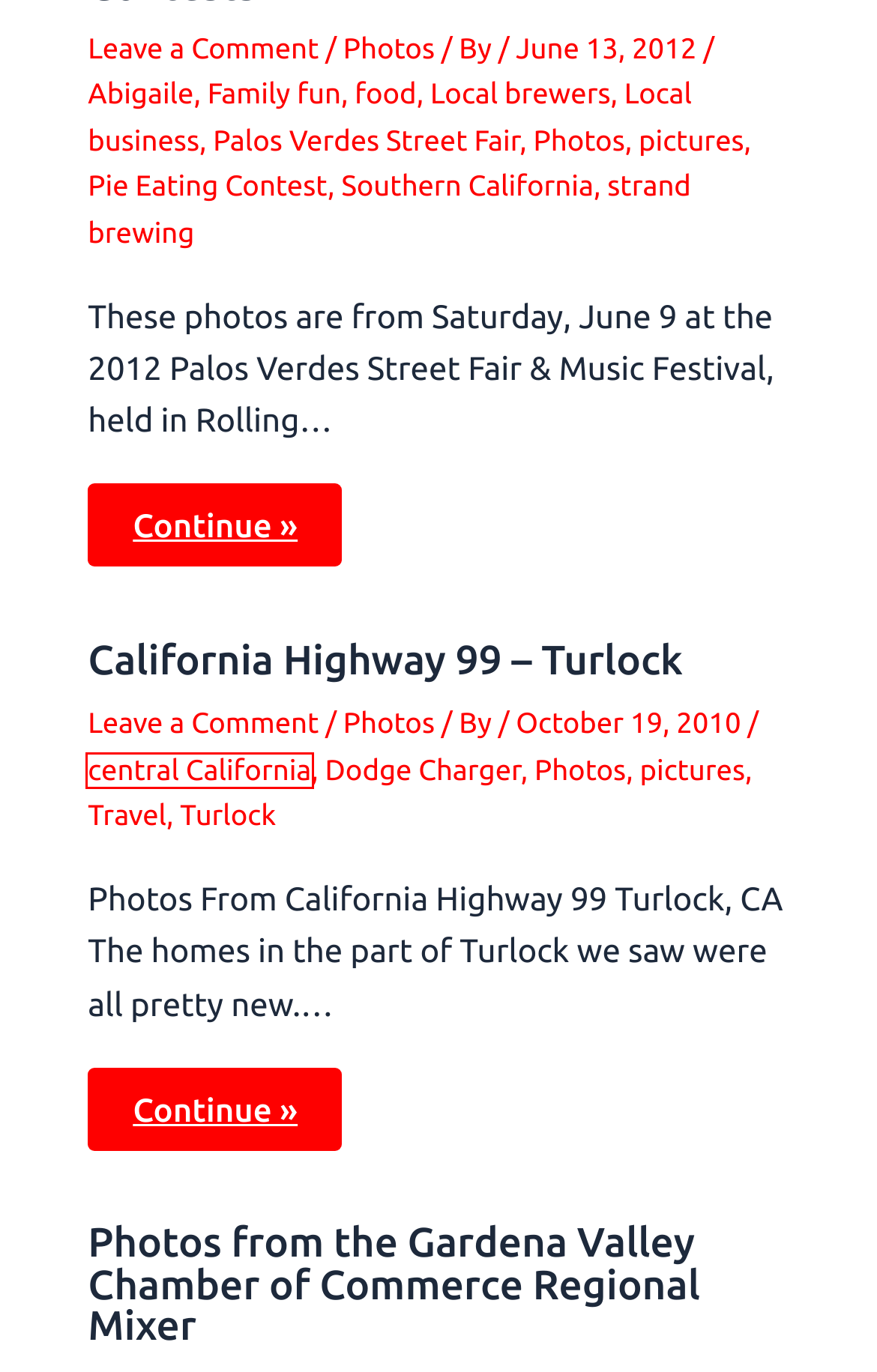Examine the screenshot of the webpage, which has a red bounding box around a UI element. Select the webpage description that best fits the new webpage after the element inside the red bounding box is clicked. Here are the choices:
A. central California – GOT BADDOG
B. pictures – GOT BADDOG
C. Photos from the Gardena Valley Chamber of Commerce Regional Mixer – GOT BADDOG
D. Palos Verdes Street Fair – GOT BADDOG
E. Turlock – GOT BADDOG
F. Local brewers – GOT BADDOG
G. 2012 Palos Verdes Street Fair Saturday: Food, Vendors and Contests – GOT BADDOG
H. strand brewing – GOT BADDOG

A